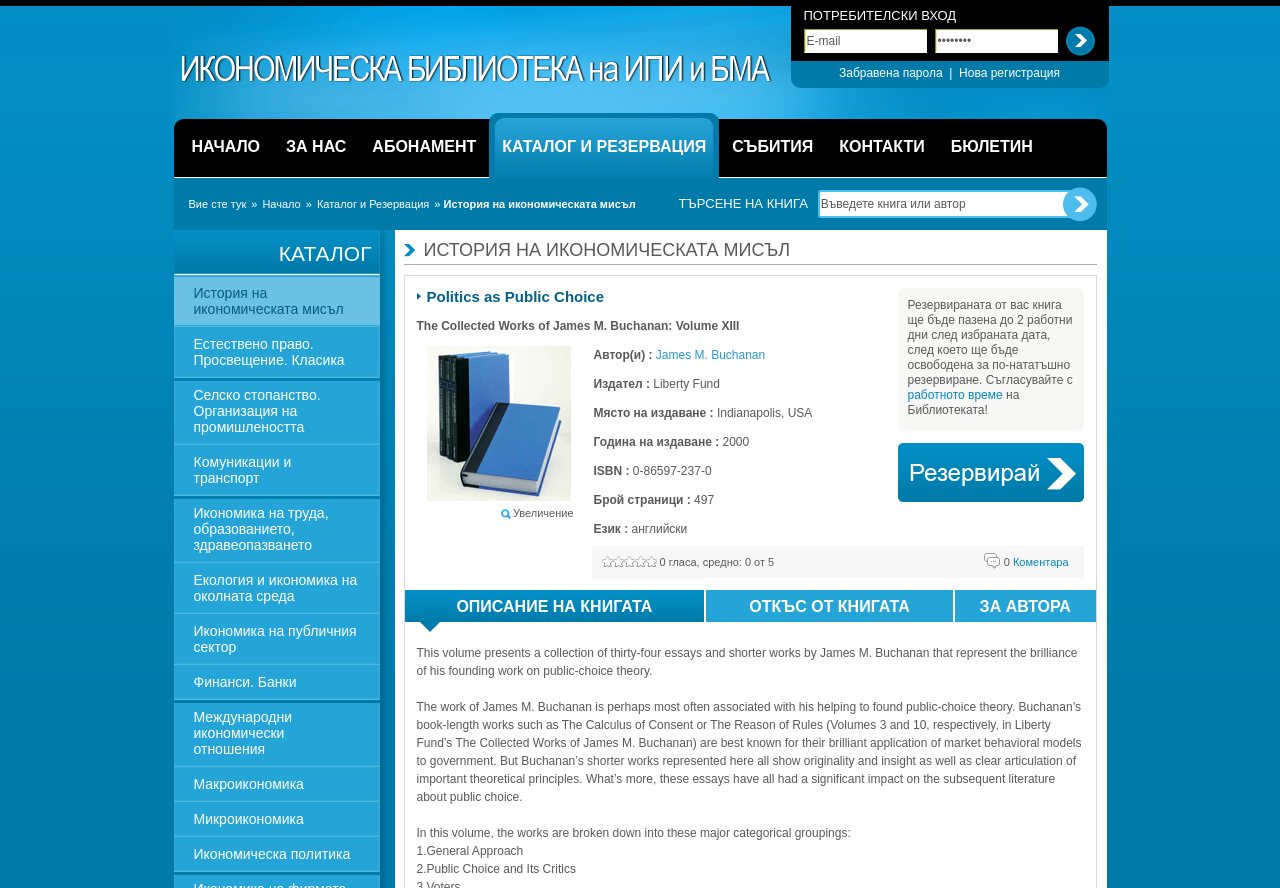Respond to the question below with a single word or phrase:
What is the title of the book?

Politics as Public Choice